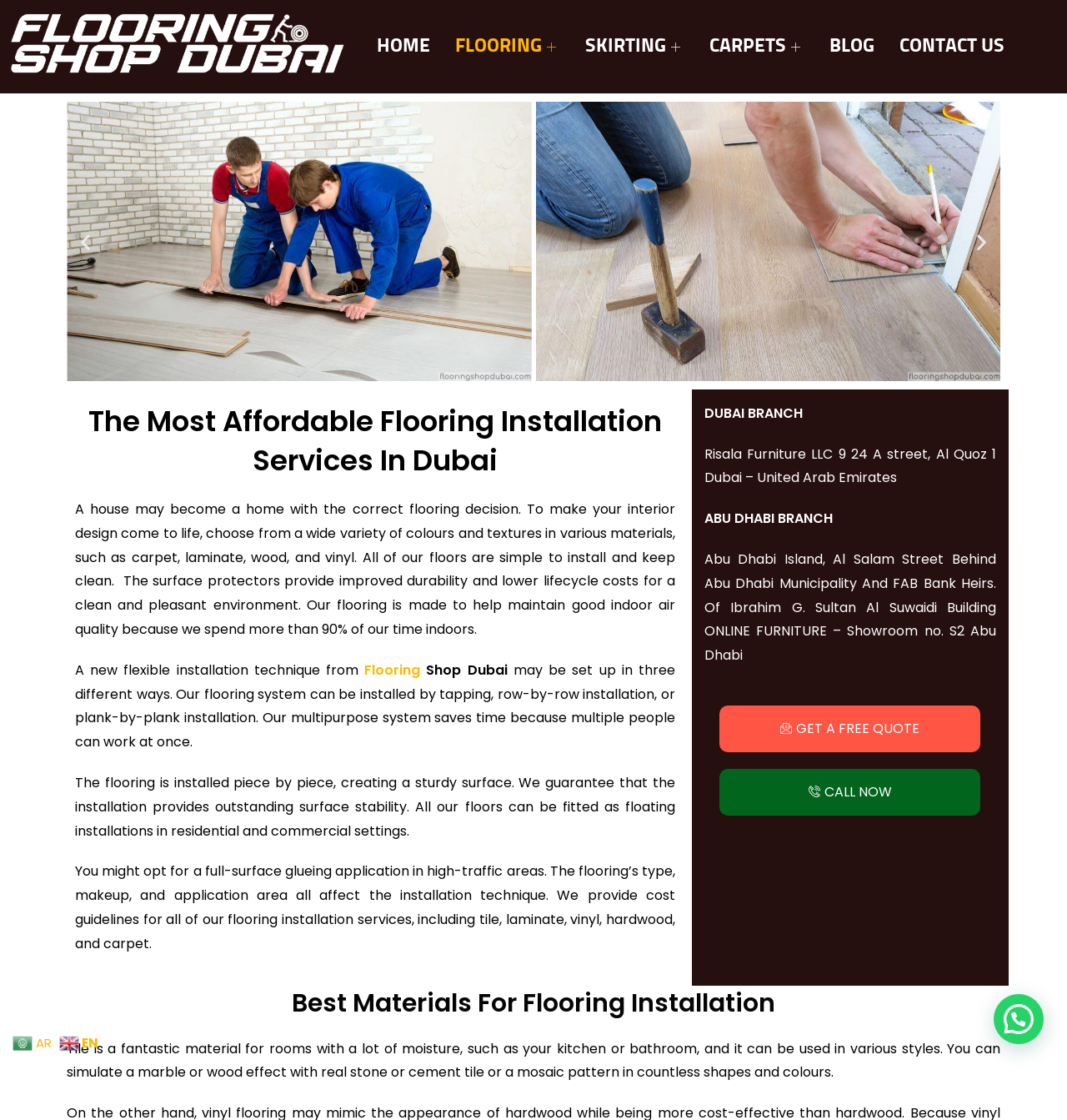Please mark the clickable region by giving the bounding box coordinates needed to complete this instruction: "Click the 'HOME' link".

[0.341, 0.012, 0.415, 0.072]